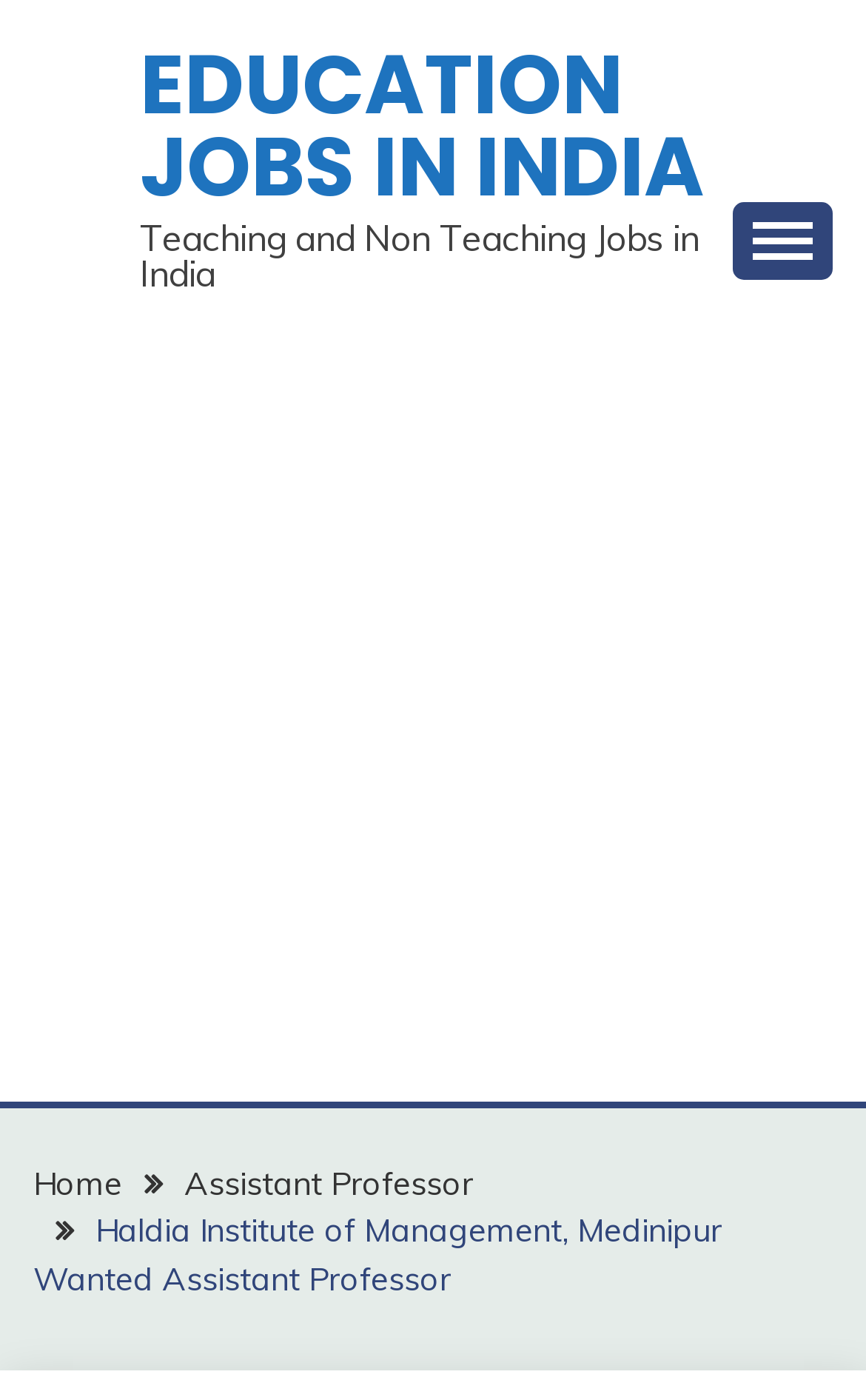Create a detailed summary of all the visual and textual information on the webpage.

The webpage is about a job posting for an Assistant Professor position at Haldia Institute of Management, Medinipur. At the top, there is a prominent link to "EDUCATION JOBS IN INDIA" and a static text "Teaching and Non Teaching Jobs in India" positioned below it. 

On the top right, there is a button that controls the primary menu. 

The main content of the webpage is an iframe that takes up most of the page, which appears to be an advertisement. 

At the bottom of the page, there is a navigation section labeled "Breadcrumbs" that provides links to related pages. The links are arranged horizontally and include "Home", "Assistant Professor", and the job posting title "Haldia Institute of Management, Medinipur Wanted Assistant Professor".